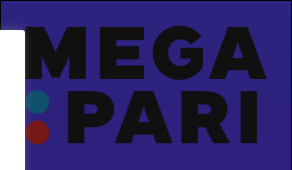What is the color of the background?
Look at the image and provide a detailed response to the question.

The logo is set against a rich, purple background, which enhances its visual appeal and provides a striking contrast to the bold typography.